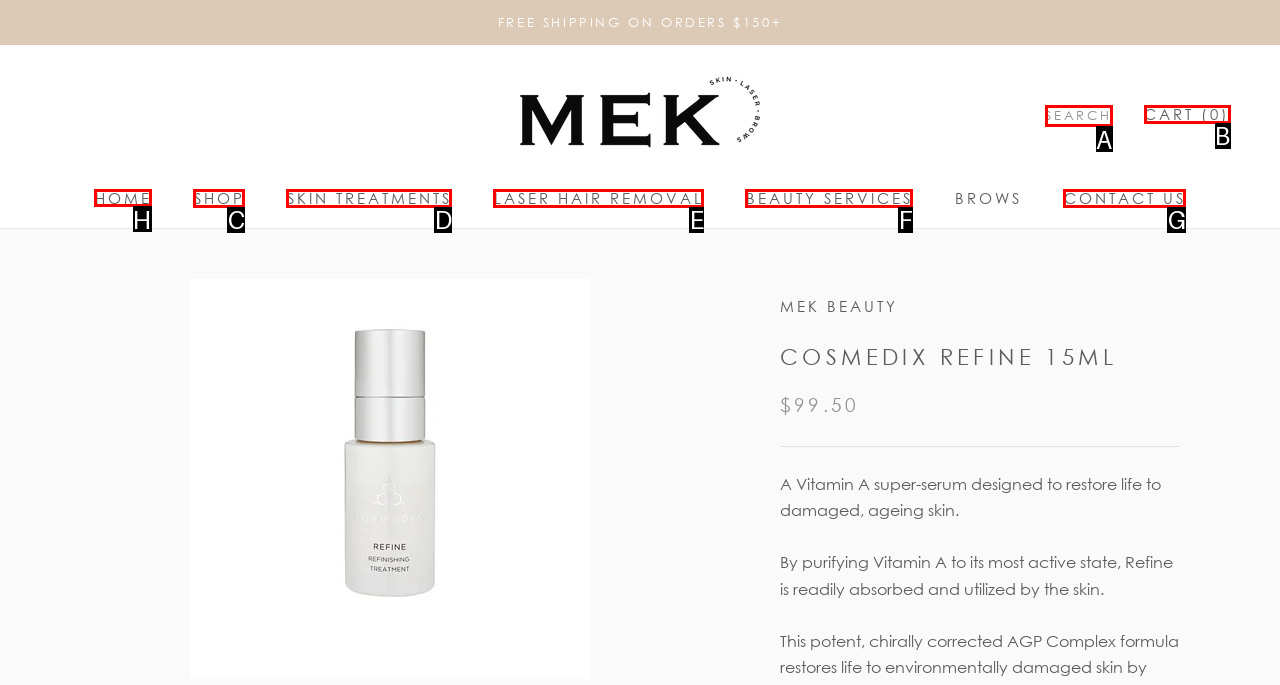Out of the given choices, which letter corresponds to the UI element required to click on the 'HOME' link? Answer with the letter.

H